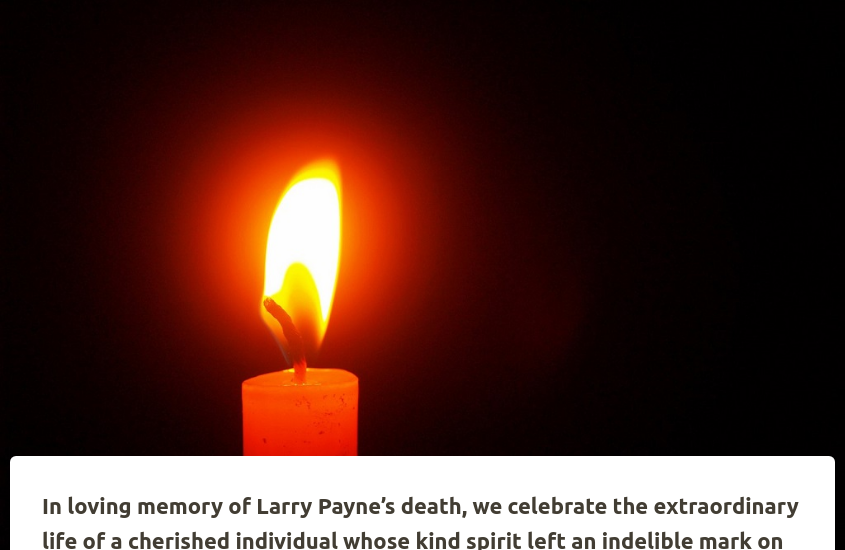Provide a comprehensive description of the image.

In remembrance of Larry Payne, this poignant image captures a glowing candle symbolizing light and memory. The flame flickers gently amidst the darkness, reflecting the spirit of a cherished individual who profoundly impacted the lives of many. The accompanying text honors his legacy, celebrating a life filled with kindness, community spirit, and unwavering generosity. As we reflect on his contributions and the warmth he brought to those around him, this tribute serves as a heartfelt reminder of the indelible mark he left on all hearts.